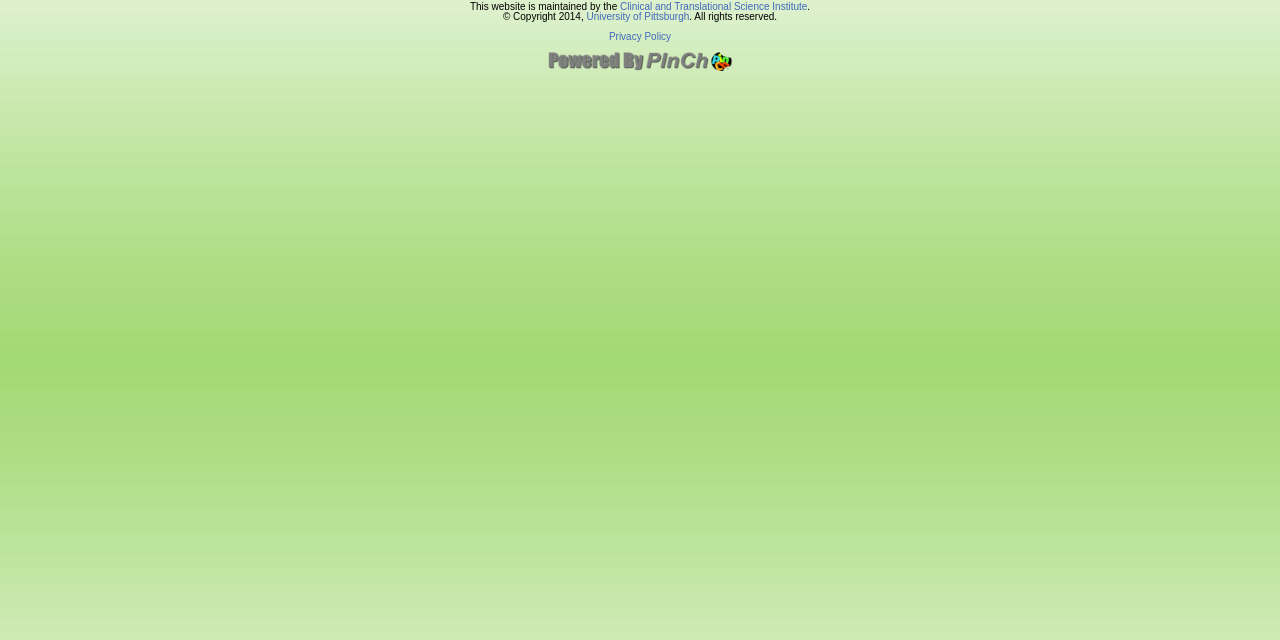Please locate the UI element described by "Privacy Policy" and provide its bounding box coordinates.

[0.476, 0.048, 0.524, 0.065]